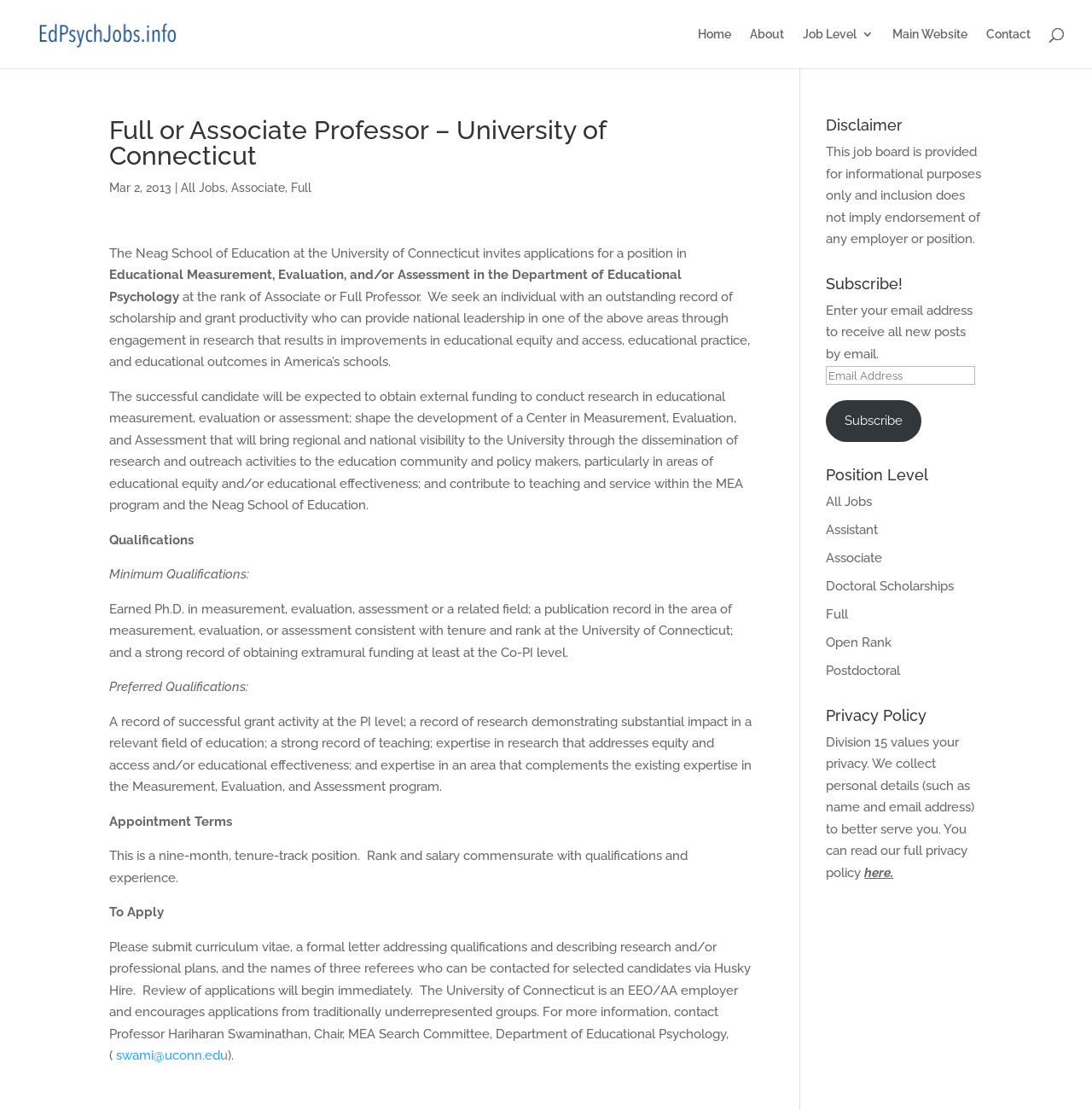Identify the bounding box coordinates necessary to click and complete the given instruction: "Click on the 'Subscribe' button".

[0.756, 0.36, 0.844, 0.398]